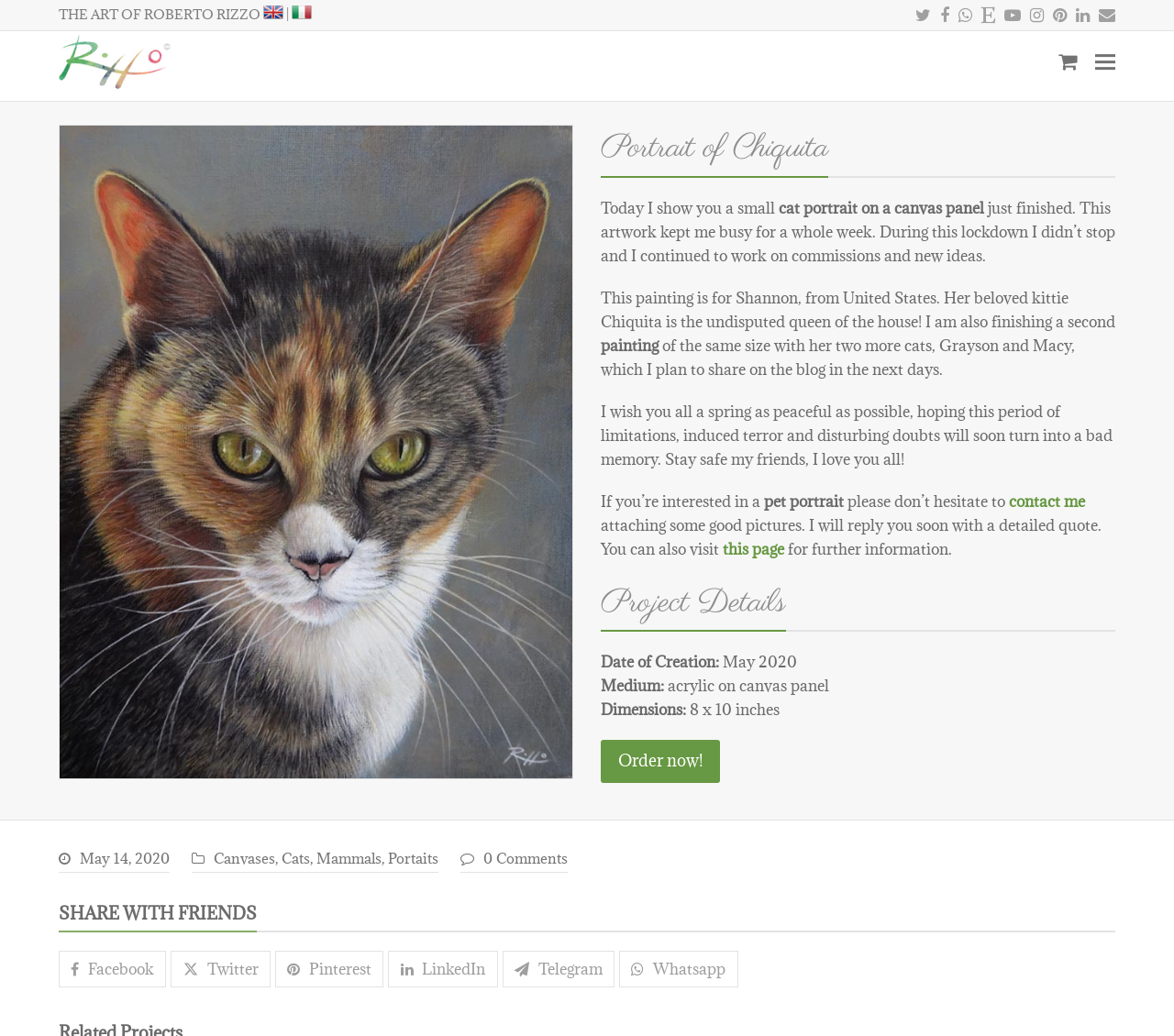Using the description: "alt="Roberto Rizzo Website"", identify the bounding box of the corresponding UI element in the screenshot.

[0.05, 0.048, 0.146, 0.068]